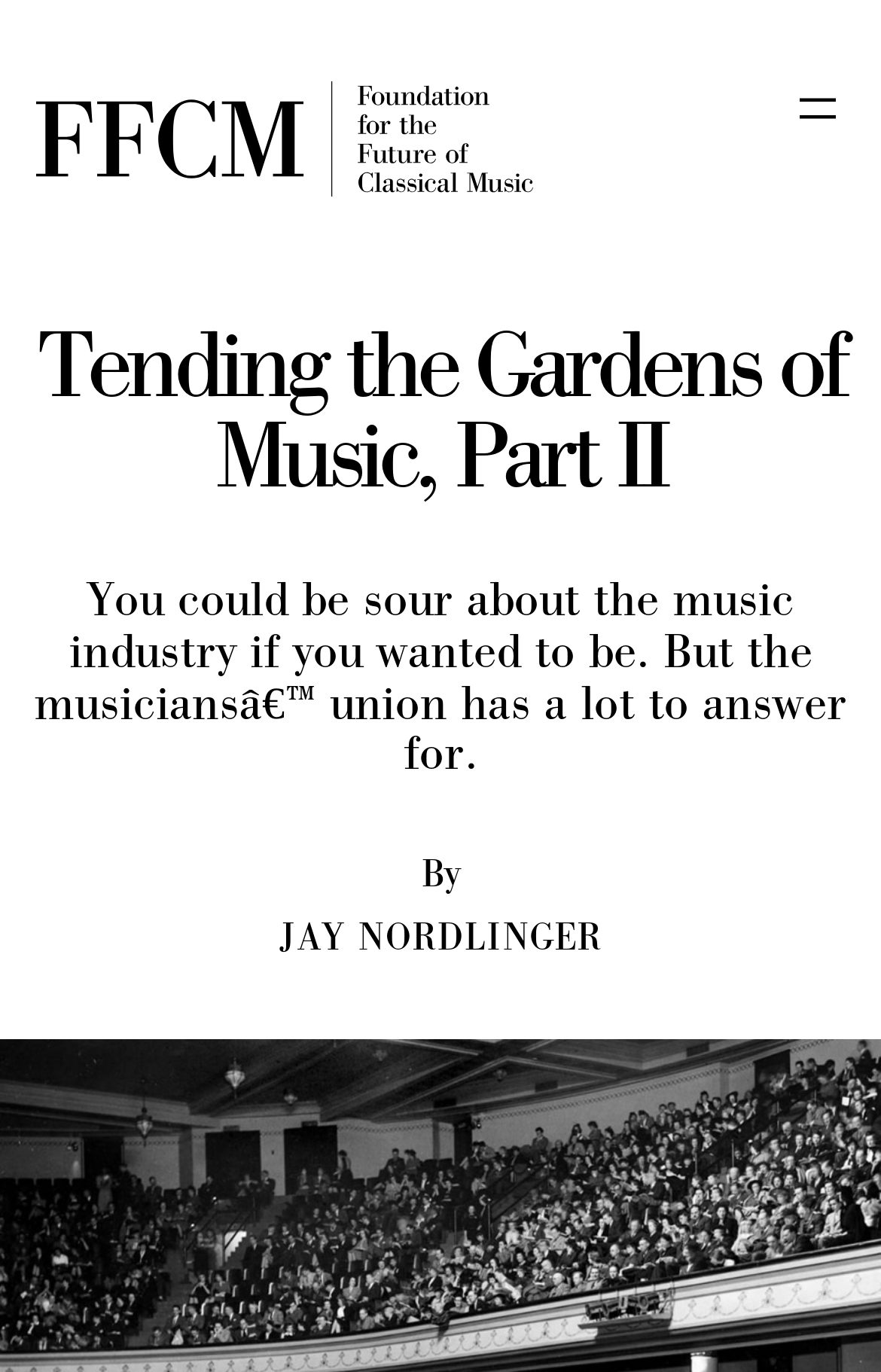Respond to the following question with a brief word or phrase:
Is there a menu button on the page?

yes